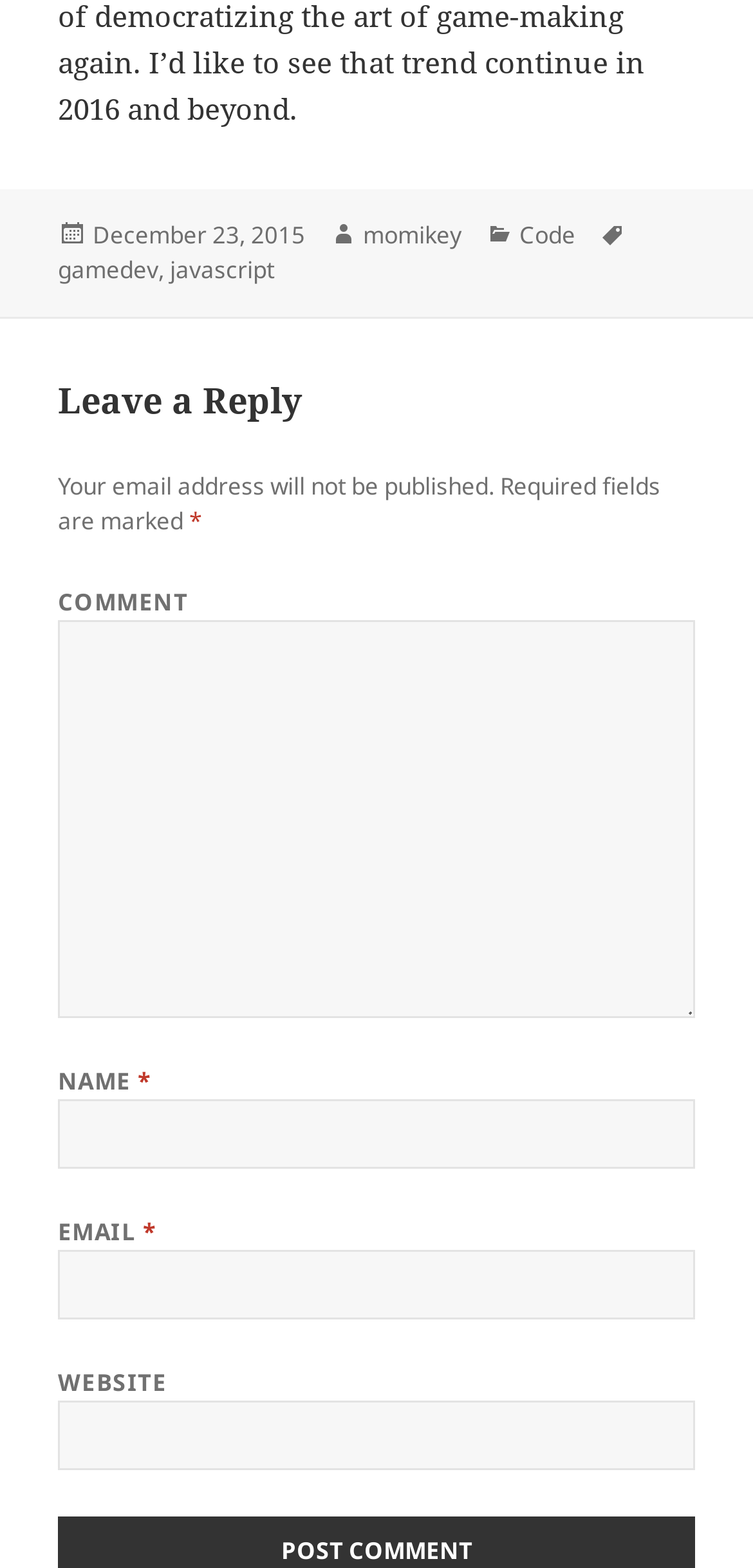What is the purpose of the textbox at the bottom?
Please provide a comprehensive answer to the question based on the webpage screenshot.

The purpose of the textbox at the bottom can be inferred from the button next to it, which says 'POST COMMENT', indicating that the user can enter their comment in the textbox and then post it.